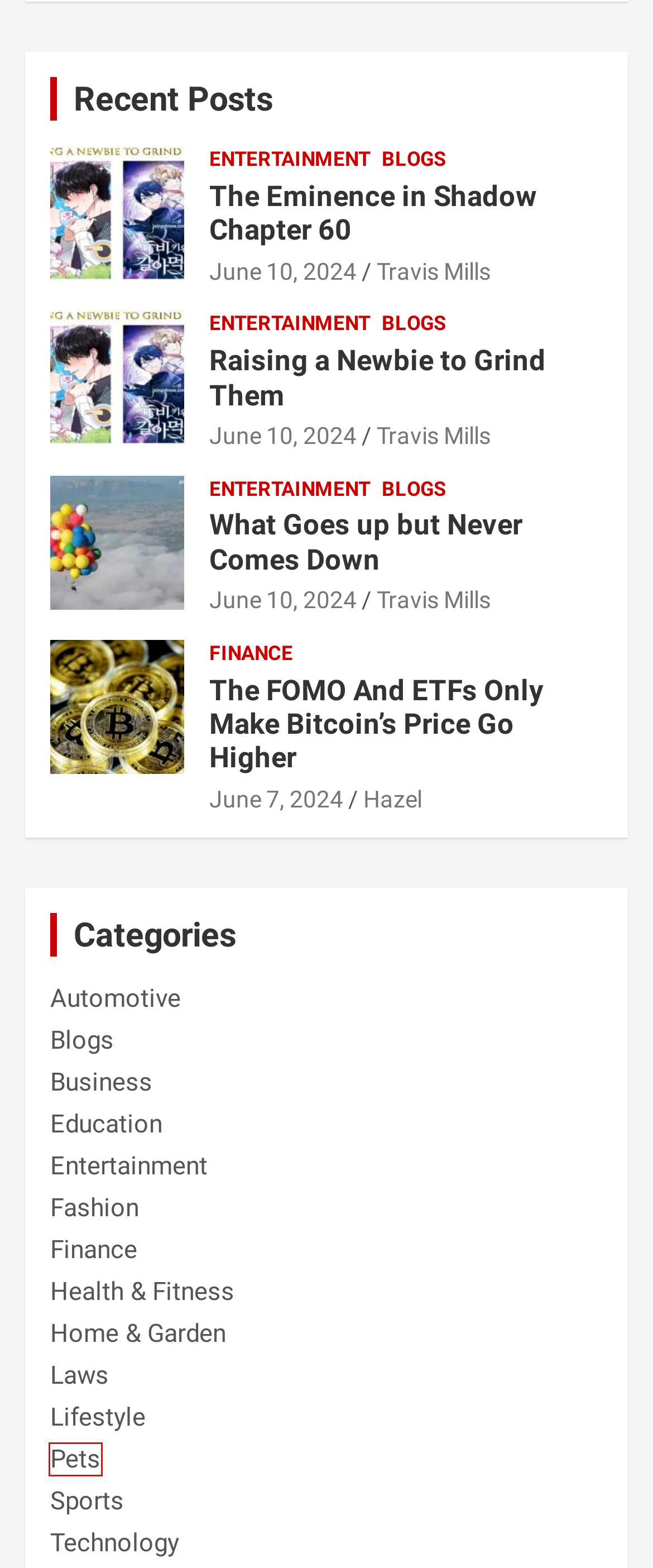Examine the screenshot of a webpage featuring a red bounding box and identify the best matching webpage description for the new page that results from clicking the element within the box. Here are the options:
A. Home & Garden | Joinpd Now
B. Hazel | Joinpd Now
C. Entertainment | Joinpd Now
D. Fashion | Joinpd Now
E. The FOMO And ETFs Only Make Bitcoin’s Price Go Higher | Joinpd Now
F. Laws | Joinpd Now
G. Raising A Newbie To Grind Them
H. Pets | Joinpd Now

H